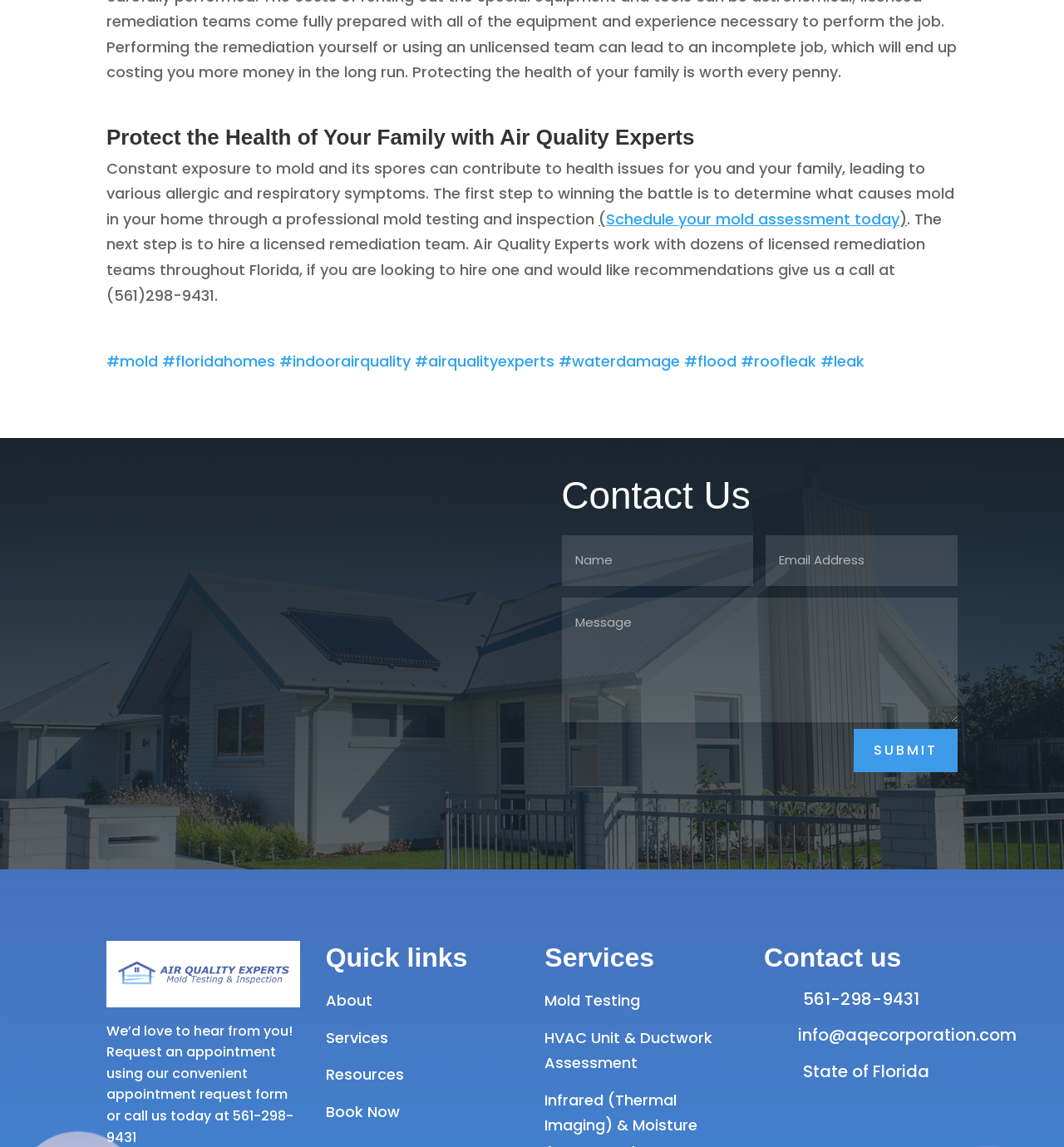Answer the following query concisely with a single word or phrase:
How can I contact Air Quality Experts?

Phone or email